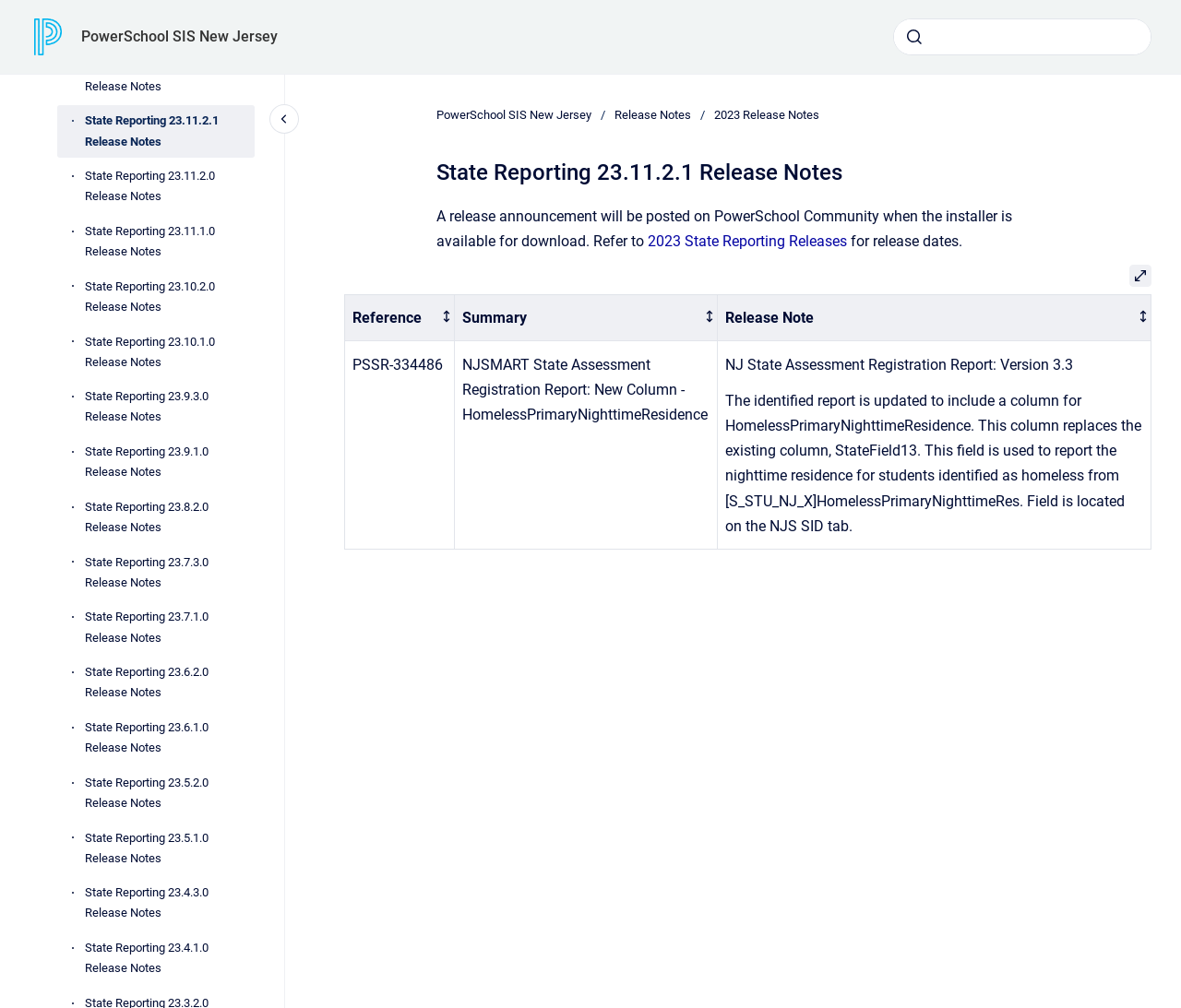What is the current release note being viewed? Refer to the image and provide a one-word or short phrase answer.

State Reporting 23.11.2.1 Release Notes